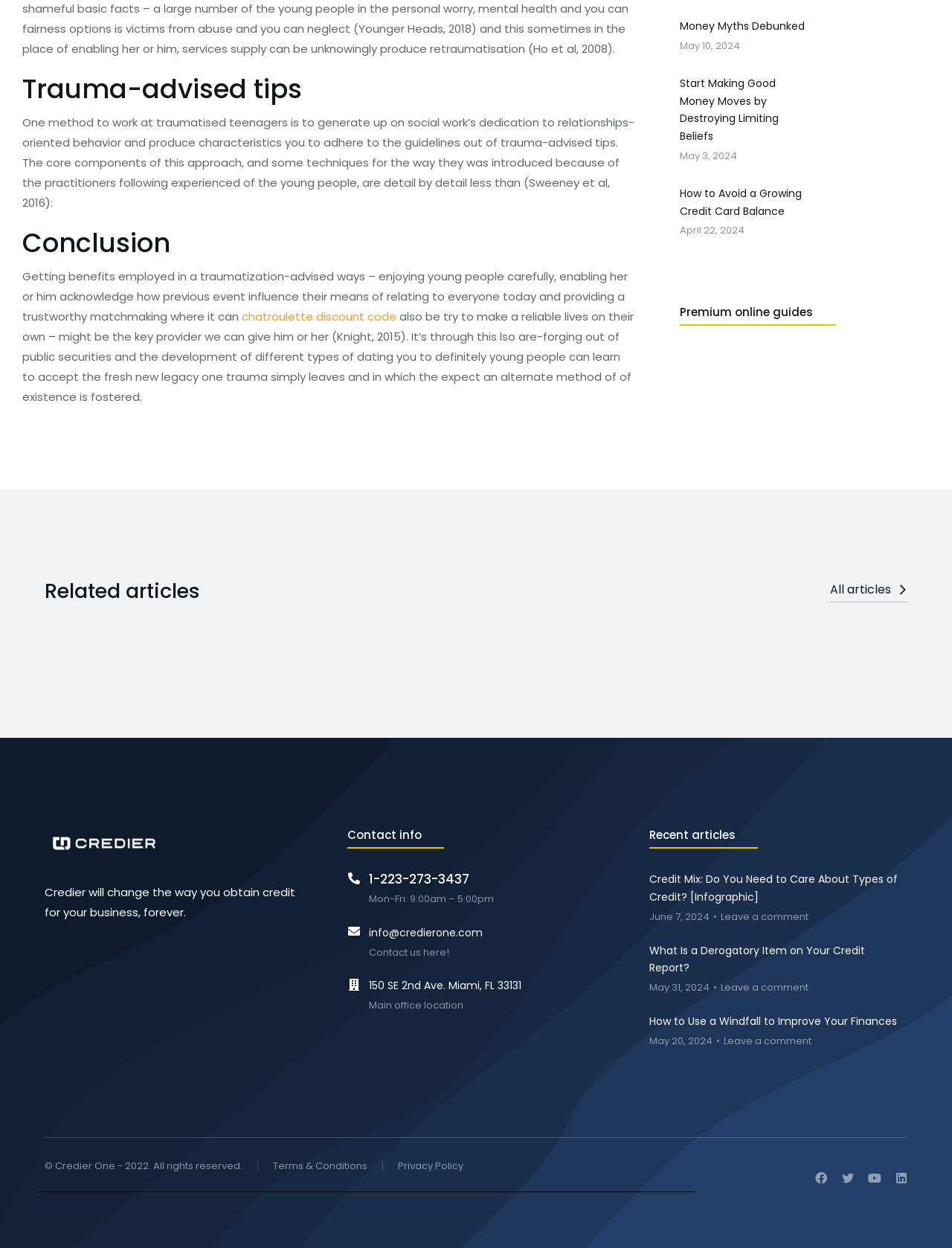Find the bounding box coordinates for the element that must be clicked to complete the instruction: "Read the article 'Money Myths Debunked'". The coordinates should be four float numbers between 0 and 1, indicated as [left, top, right, bottom].

[0.714, 0.014, 0.845, 0.029]